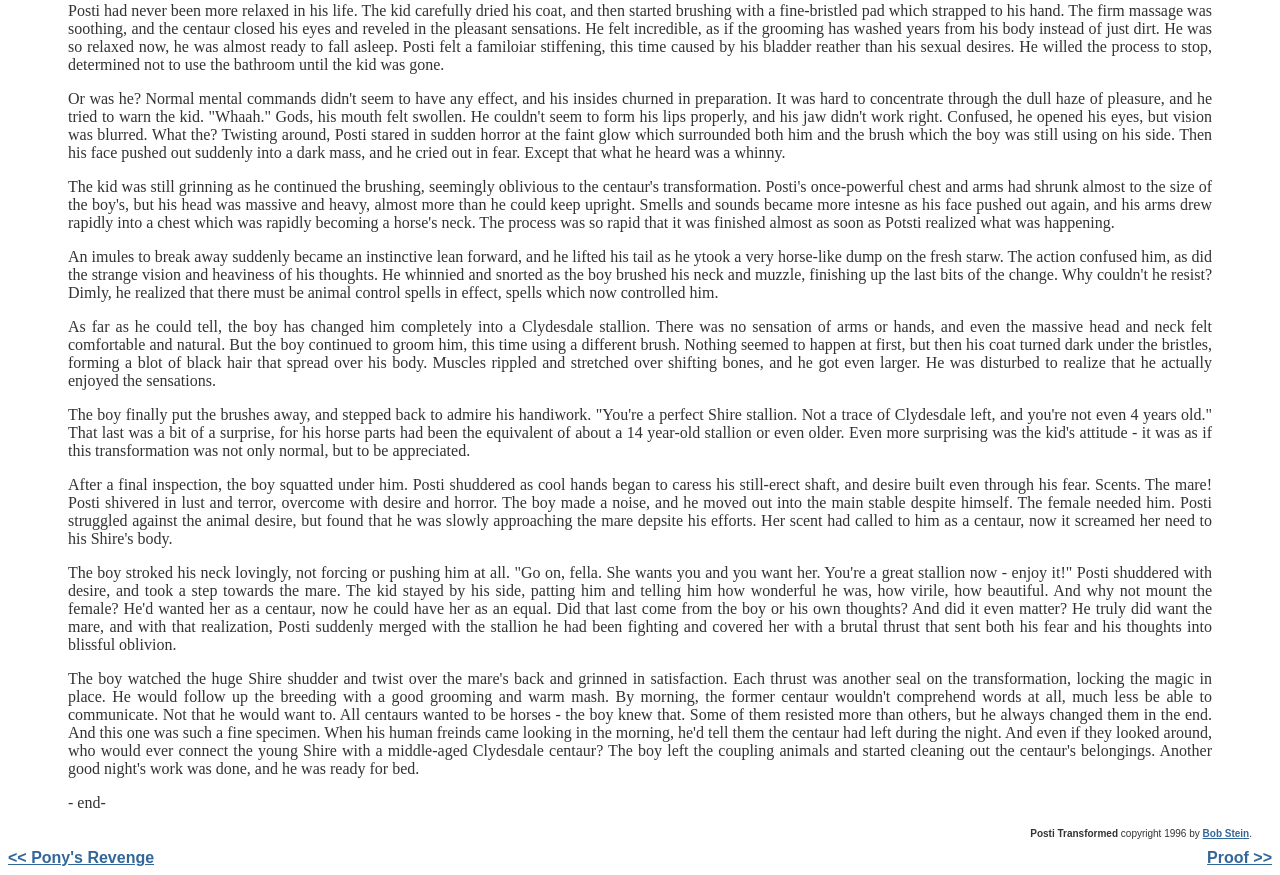What is the name of the linked story?
Observe the image and answer the question with a one-word or short phrase response.

Pony's Revenge